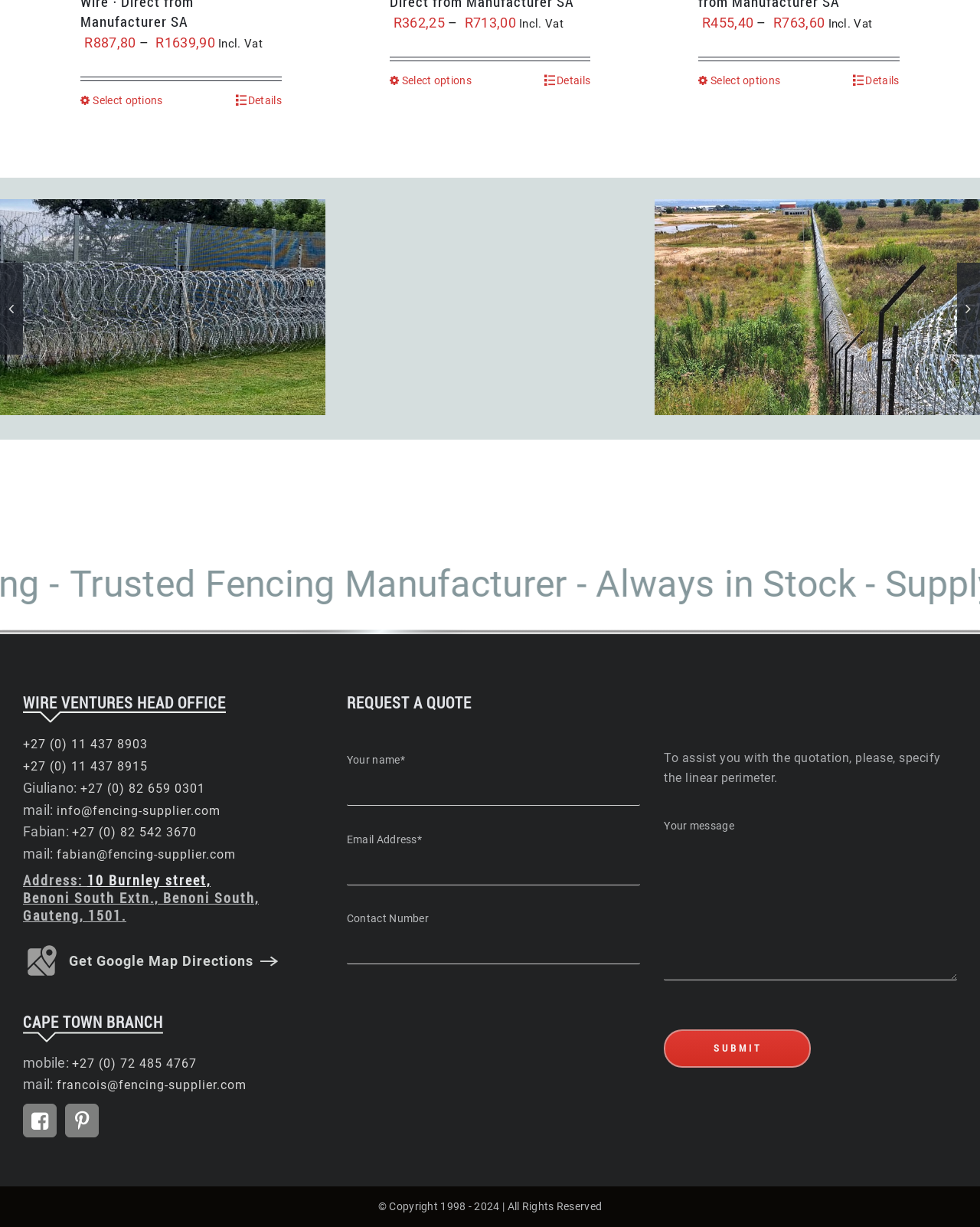Refer to the image and answer the question with as much detail as possible: What type of products are being sold?

Based on the webpage, I can see that there are multiple products listed, including 'Electrified Concertina Razor Wire', 'Concertina Razor Wire Coils', and 'Razor Wire Flat Wrap'. These products are all related to razor wire, which is a type of security fencing.